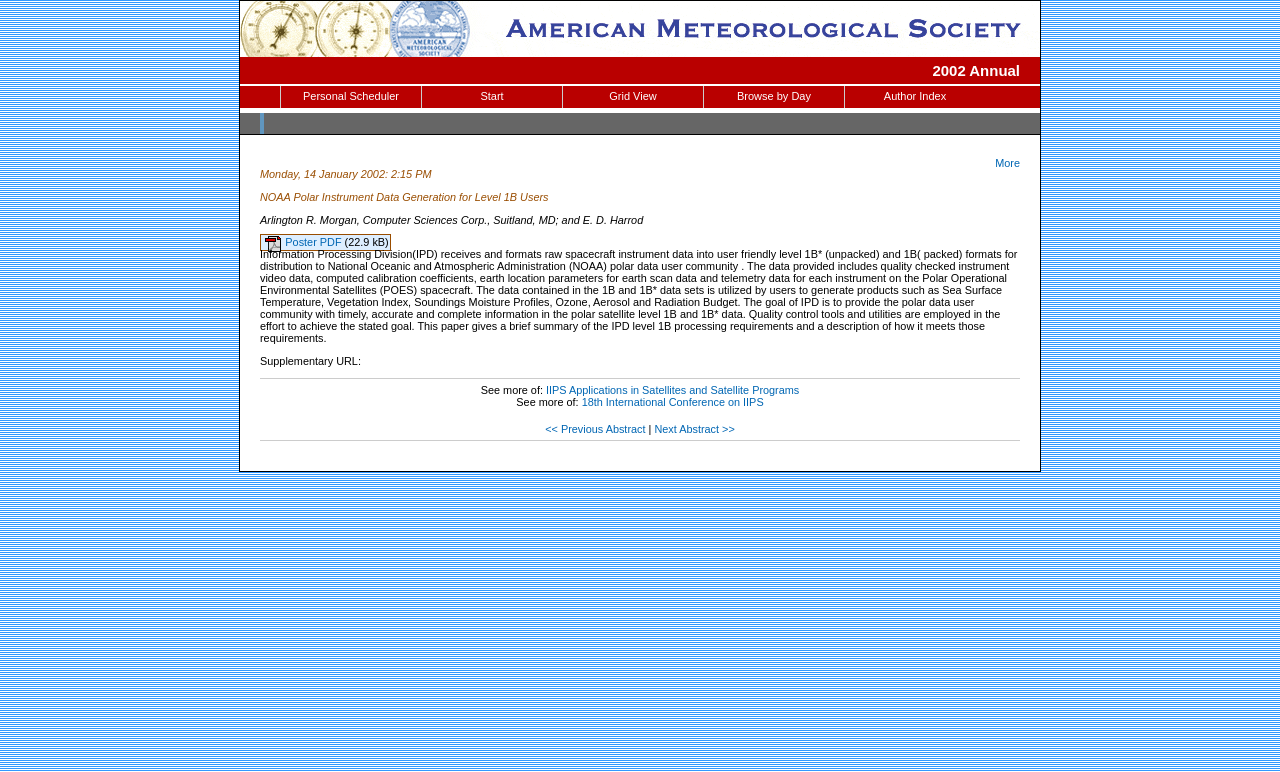What is the topic of the paper?
Refer to the image and give a detailed answer to the query.

The webpage provides an abstract of a paper, and the topic of the paper is NOAA Polar Instrument Data Generation for Level 1B Users.